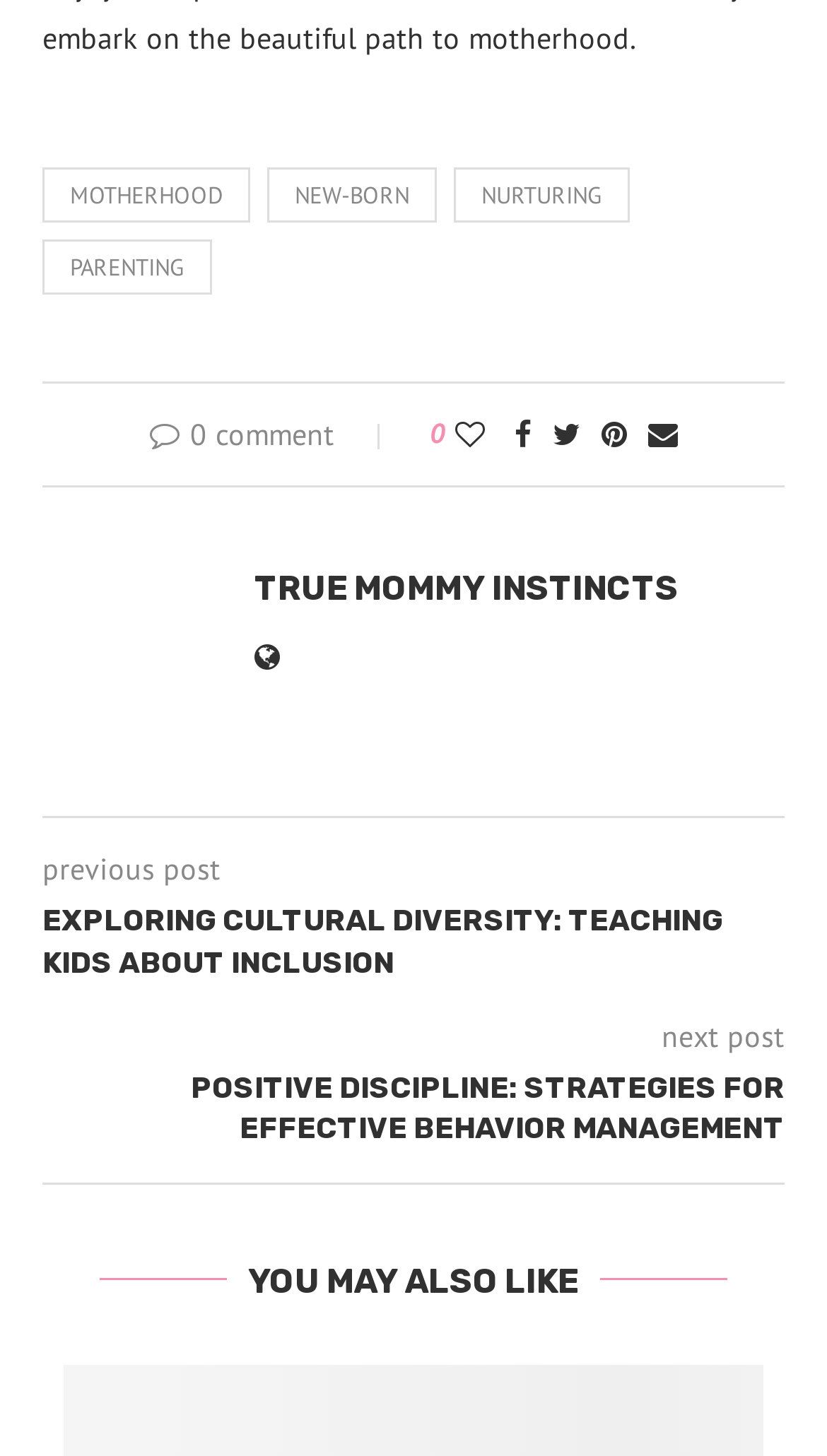Please answer the following question as detailed as possible based on the image: 
How many social media sharing options are available?

There are 5 social media sharing options available, namely 'Like this post', 'Share on Facebook', 'Share on Twitter', 'Pin to Pinterest', and 'Share via Email'.